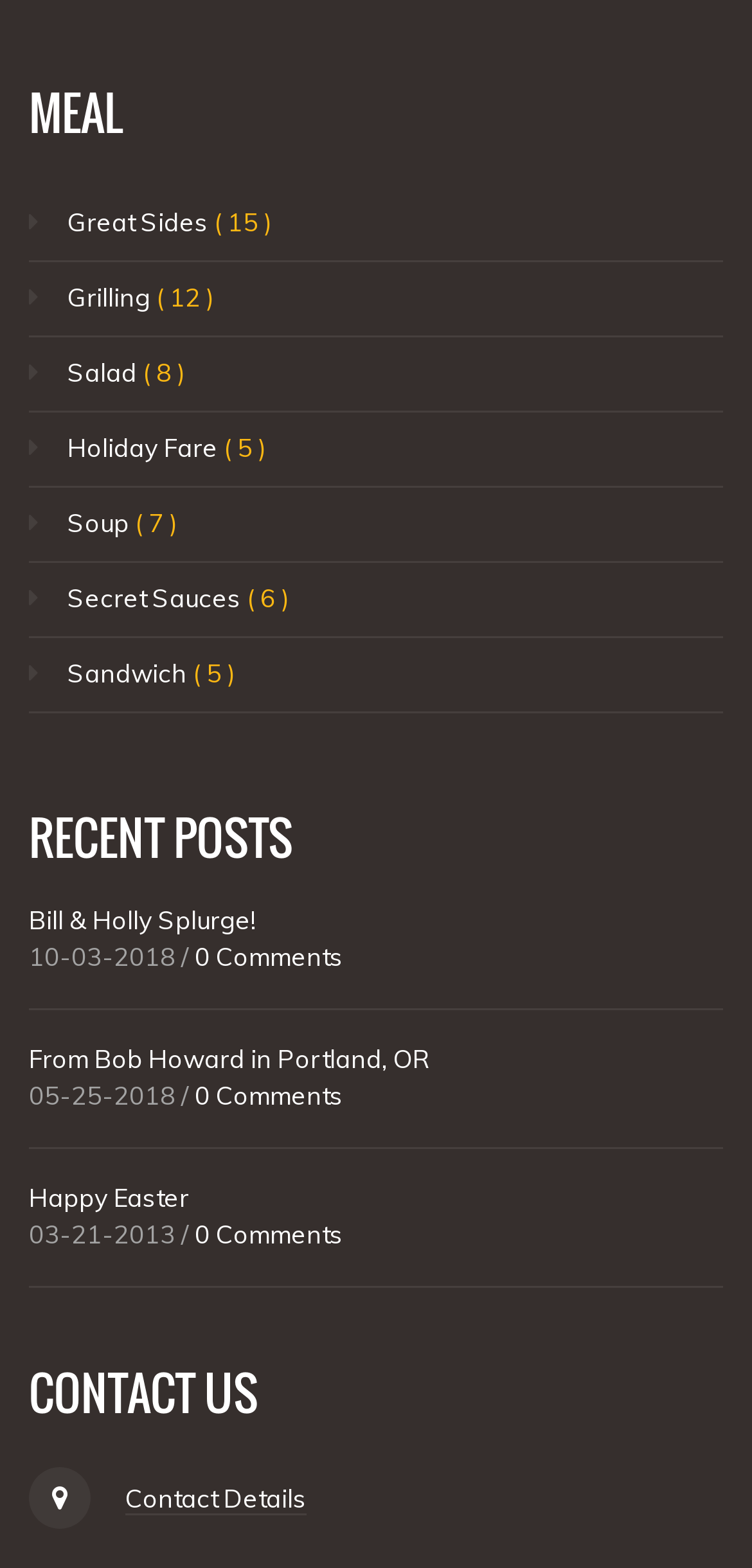Determine the bounding box coordinates of the section to be clicked to follow the instruction: "Read the article about Sermorelin injections". The coordinates should be given as four float numbers between 0 and 1, formatted as [left, top, right, bottom].

None